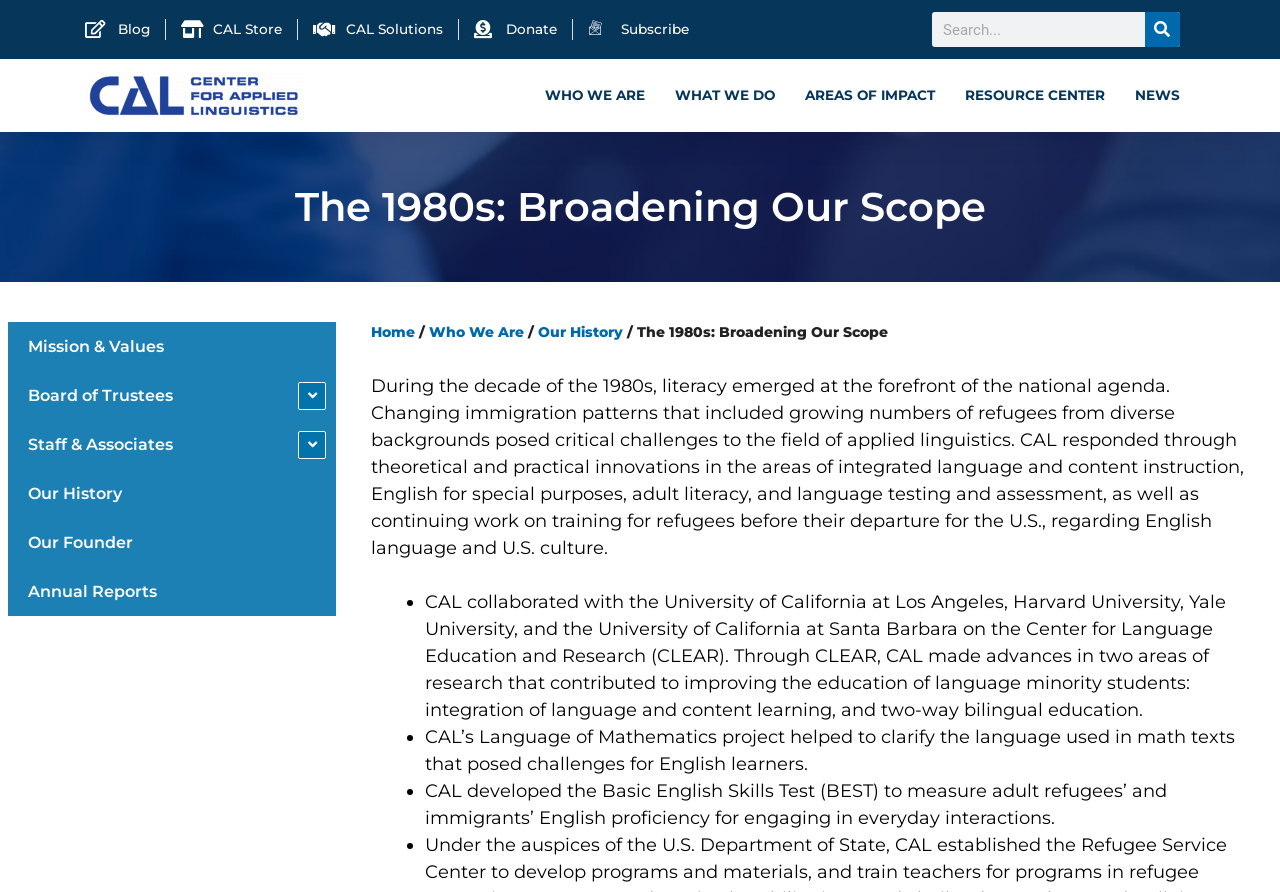Determine the bounding box for the described HTML element: "Resource Center". Ensure the coordinates are four float numbers between 0 and 1 in the format [left, top, right, bottom].

[0.742, 0.079, 0.875, 0.135]